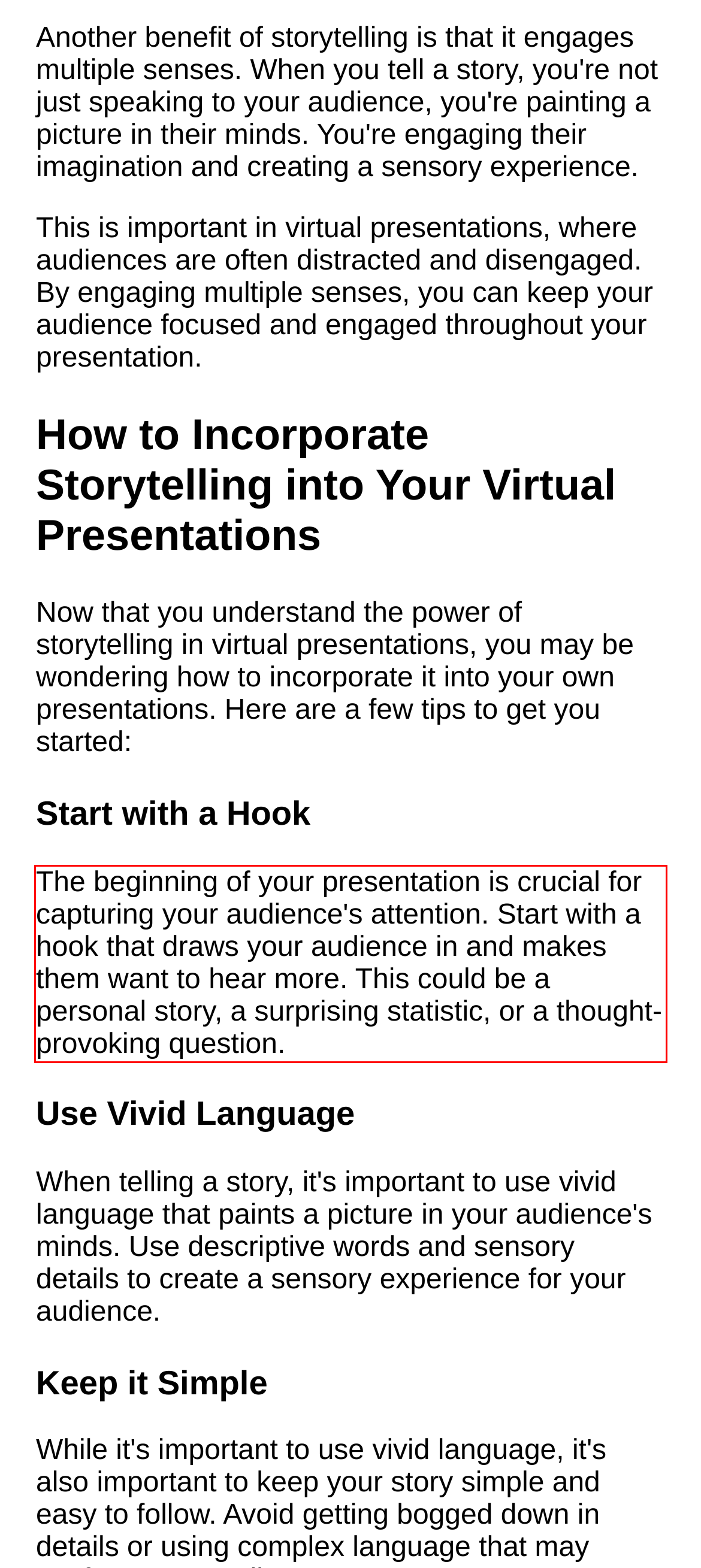You are provided with a screenshot of a webpage containing a red bounding box. Please extract the text enclosed by this red bounding box.

The beginning of your presentation is crucial for capturing your audience's attention. Start with a hook that draws your audience in and makes them want to hear more. This could be a personal story, a surprising statistic, or a thought-provoking question.